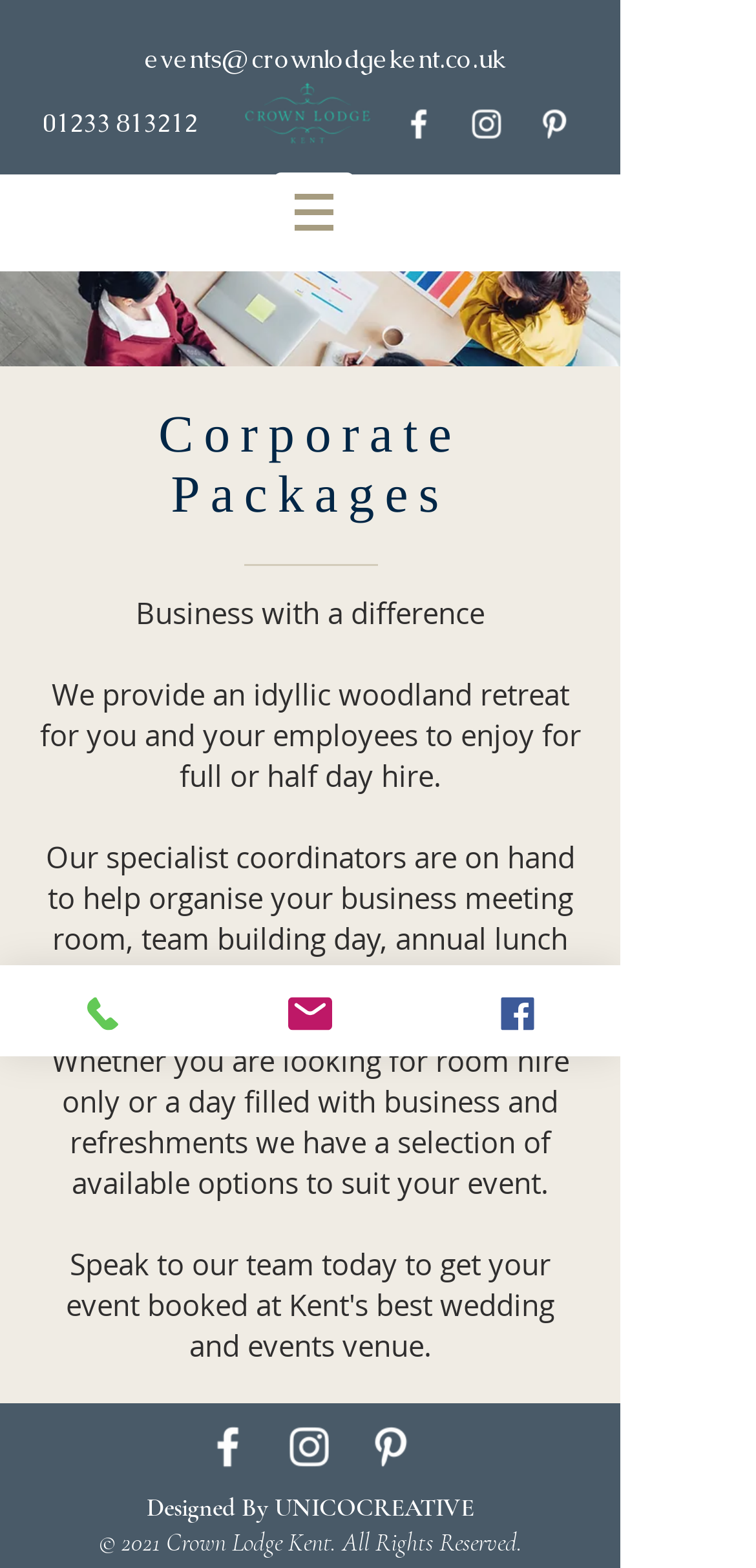Find the bounding box coordinates of the element I should click to carry out the following instruction: "Call the phone number".

[0.056, 0.066, 0.262, 0.088]